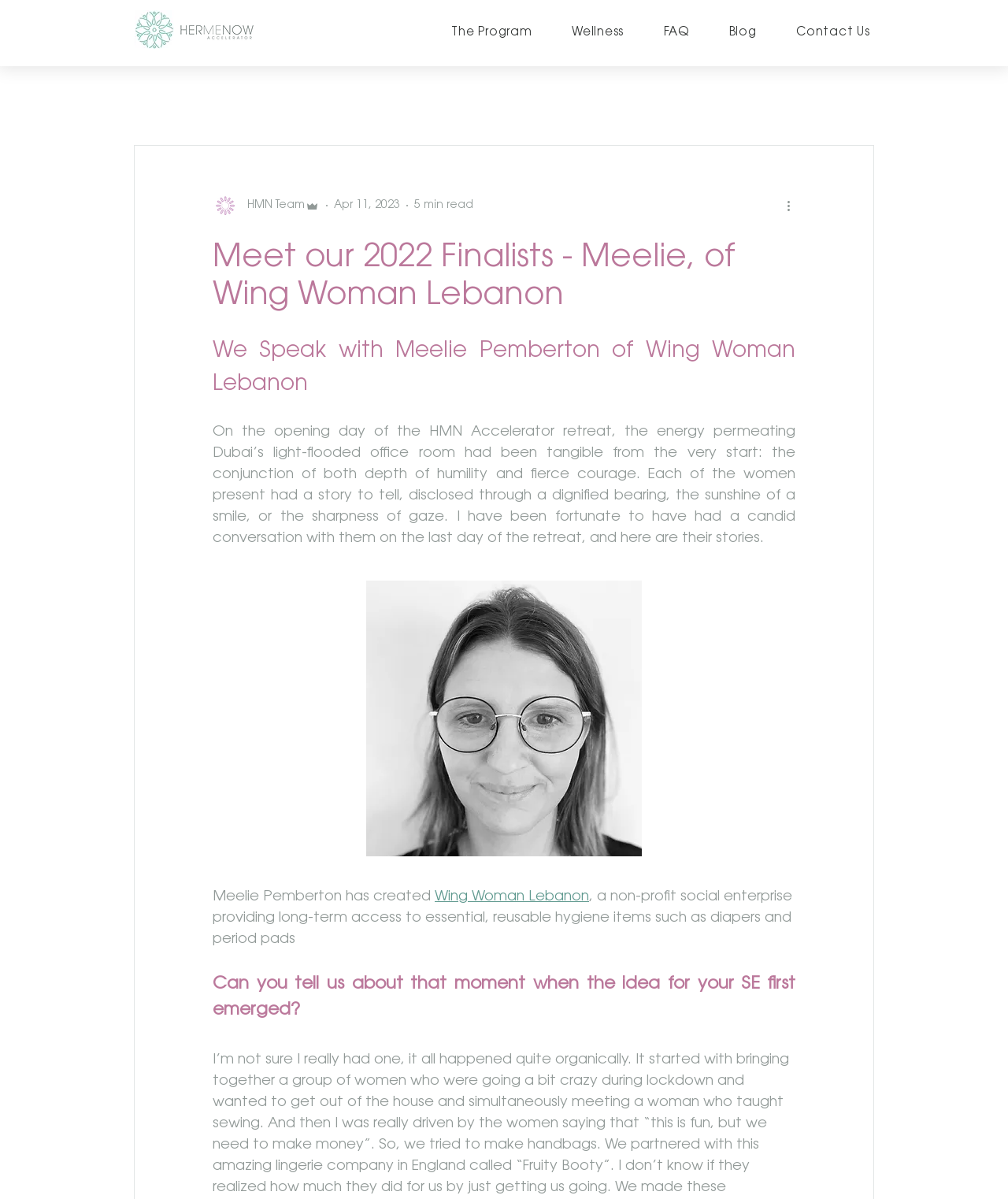Please find and provide the title of the webpage.

Meet our 2022 Finalists - Meelie, of Wing Woman Lebanon